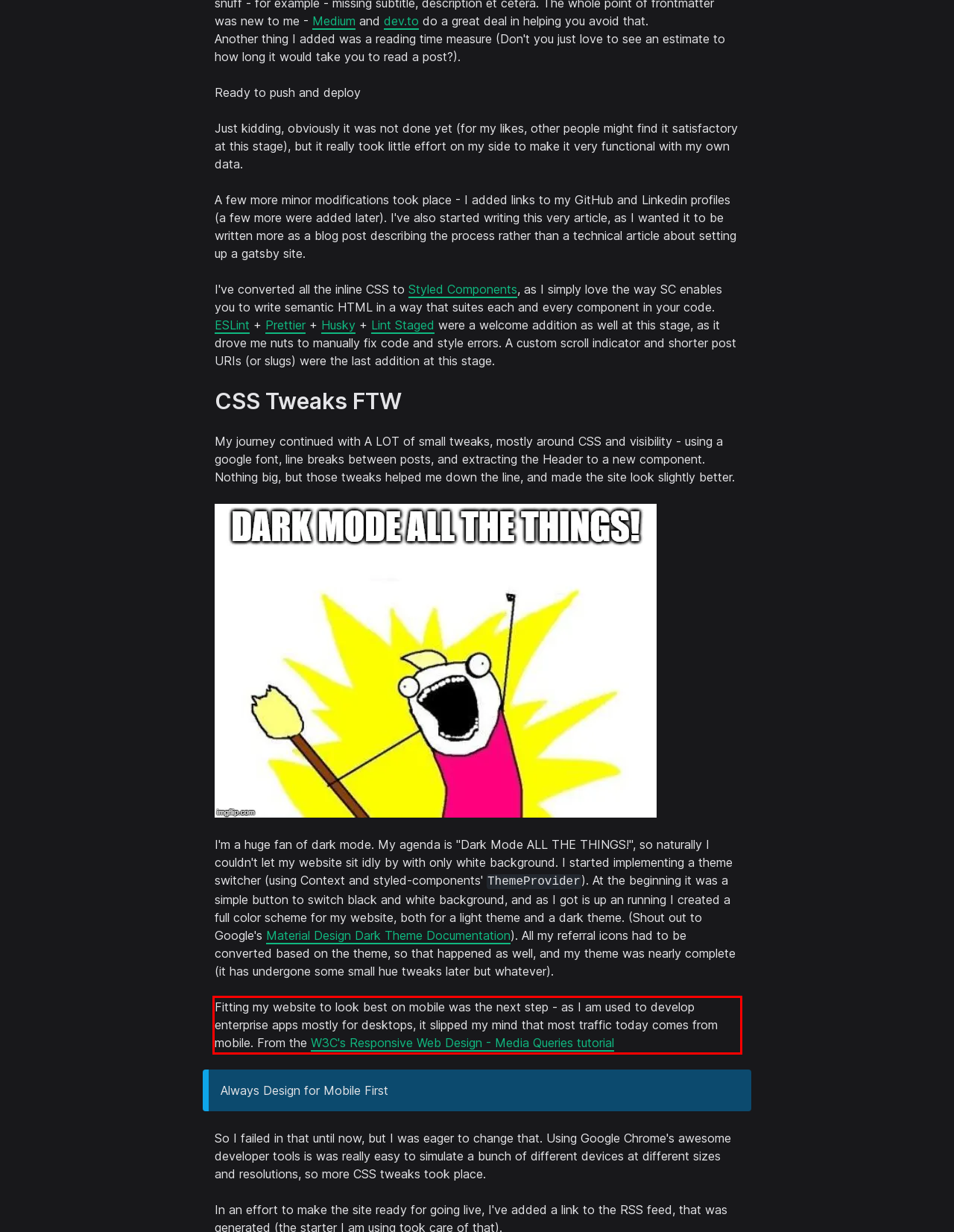You have a screenshot of a webpage where a UI element is enclosed in a red rectangle. Perform OCR to capture the text inside this red rectangle.

Fitting my website to look best on mobile was the next step - as I am used to develop enterprise apps mostly for desktops, it slipped my mind that most traffic today comes from mobile. From the W3C's Responsive Web Design - Media Queries tutorial